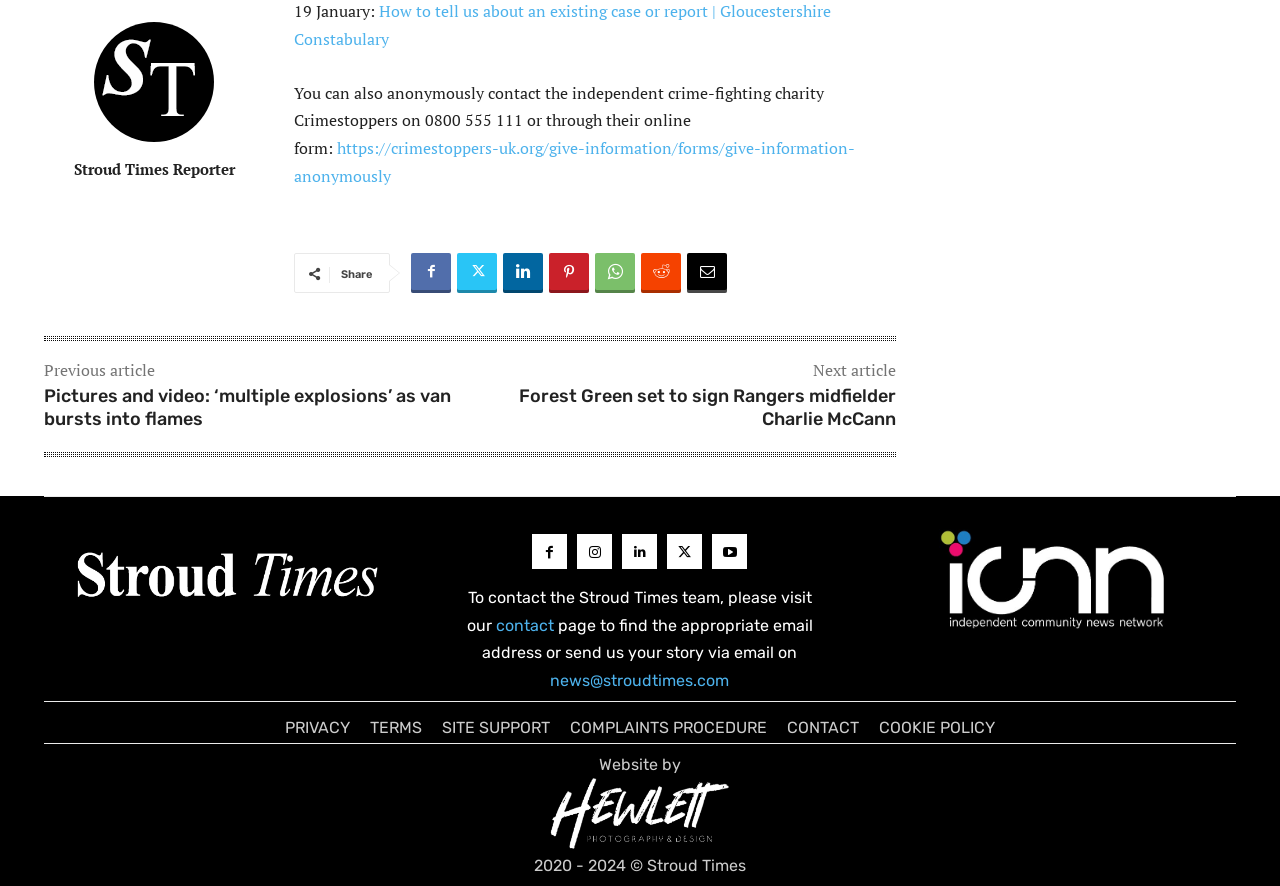Locate the bounding box coordinates of the clickable region necessary to complete the following instruction: "Read previous article". Provide the coordinates in the format of four float numbers between 0 and 1, i.e., [left, top, right, bottom].

[0.034, 0.434, 0.352, 0.486]